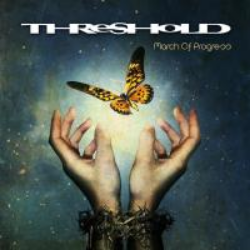Give a one-word or one-phrase response to the question: 
What is the name of the band?

Threshold